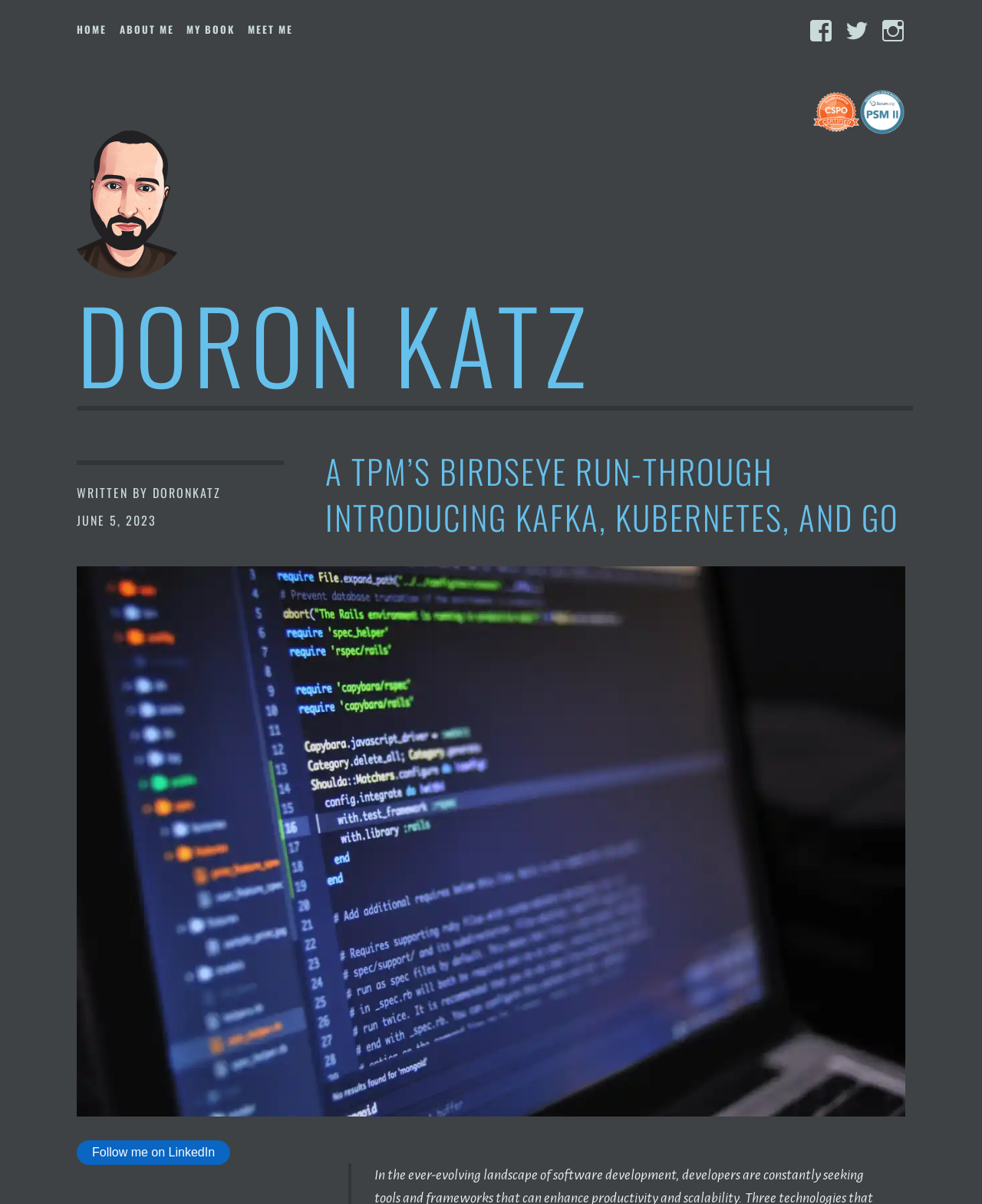What is the date of the article?
Please respond to the question with a detailed and well-explained answer.

The date of the article can be found in the link element 'JUNE 5, 2023' with bounding box coordinates [0.078, 0.424, 0.159, 0.439]. This element is a child of the 'DORON KATZ' heading element, indicating that it is the date of the article.